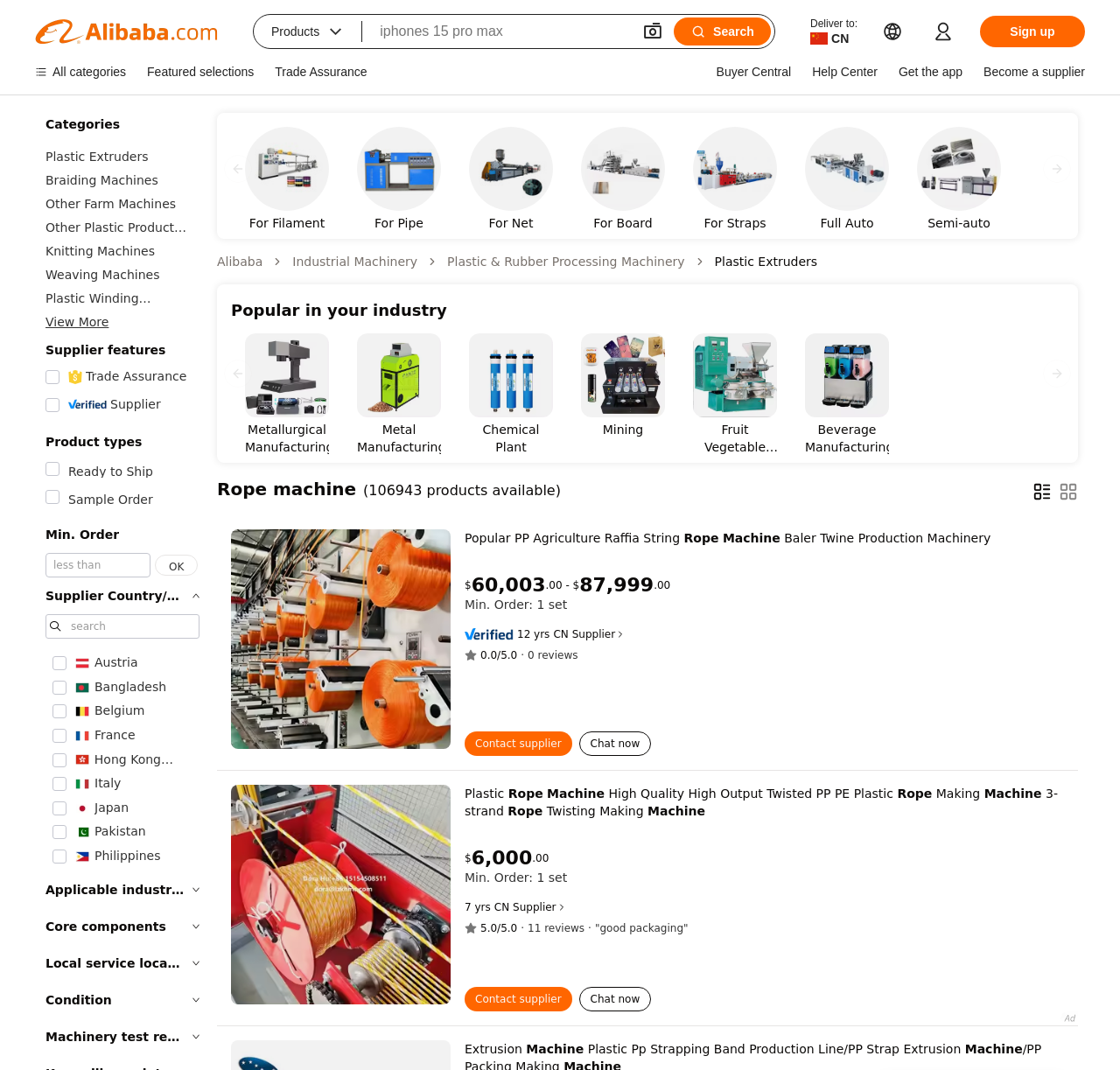Elaborate on the webpage's design and content in a detailed caption.

This webpage is about plastic extruders and related machinery on Alibaba.com. At the top, there is a search bar with a search button to the right. Below the search bar, there are several links to different categories, including "All categories", "Featured selections", "Trade Assurance", "Buyer Central", "Help Center", and "Get the app". 

To the left, there are three main sections: "Categories", "Supplier features", and "Product types". The "Categories" section lists various types of machinery, such as "Plastic Extruders", "Braiding Machines", and "Knitting Machines". The "Supplier features" section highlights features like "Trade Assurance" and "Supplier". The "Product types" section lists options like "Ready to Ship" and "Sample Order".

Below these sections, there are filters for "Min. Order", "Supplier Country/Region", "Applicable industries", "Core components", "Local service location", "Condition", and "Machinery test report". Each filter has a dropdown list or a text box to input specific criteria.

On the right side of the page, there is a carousel with multiple slides, each showcasing a different type of machinery, such as "For Filament" and "For Pipe", with an image and a link to more information.

At the very top, there is a link to "Products" and a textbox to input a search query. There is also a "Sign up" button and a "Deliver to" dropdown list with a flag icon.